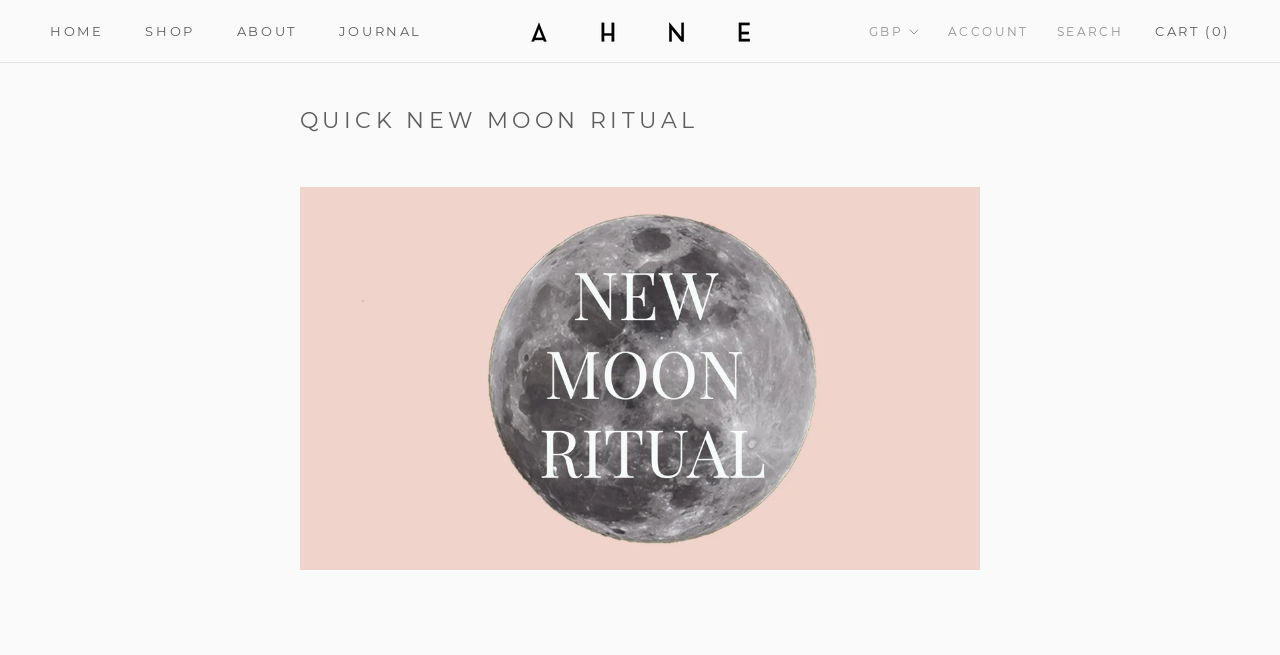What is the name of the website?
Please answer the question with a detailed and comprehensive explanation.

I determined the name of the website by looking at the link element with the text 'ahneshop' and the image element with the same name, which suggests that it is the logo of the website.